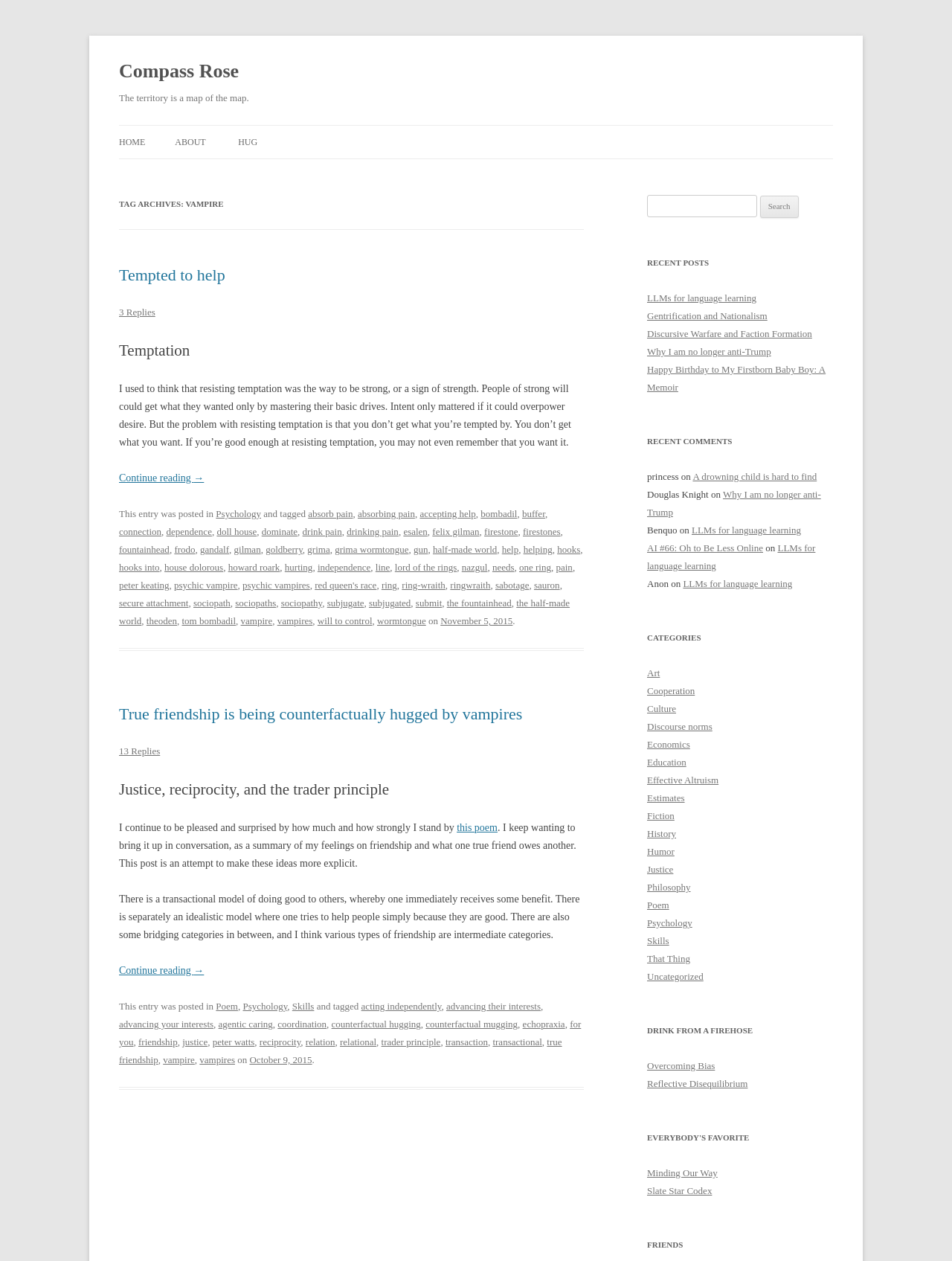Identify the bounding box coordinates of the element that should be clicked to fulfill this task: "Explore the 'vampire' tag archive". The coordinates should be provided as four float numbers between 0 and 1, i.e., [left, top, right, bottom].

[0.125, 0.155, 0.613, 0.169]